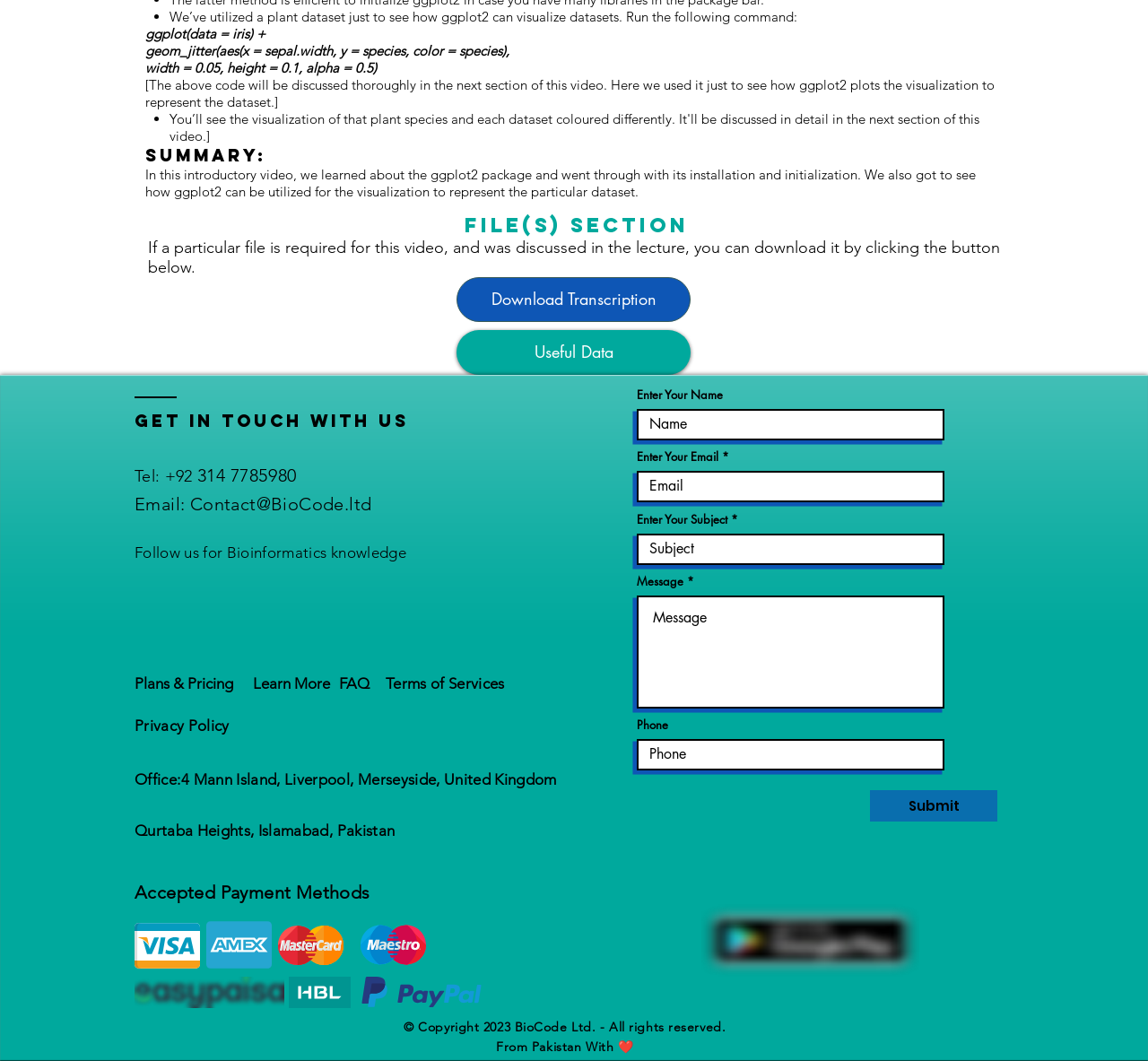Identify the bounding box coordinates of the clickable region required to complete the instruction: "Buy Dama Blanca Feminised Seeds now". The coordinates should be given as four float numbers within the range of 0 and 1, i.e., [left, top, right, bottom].

None